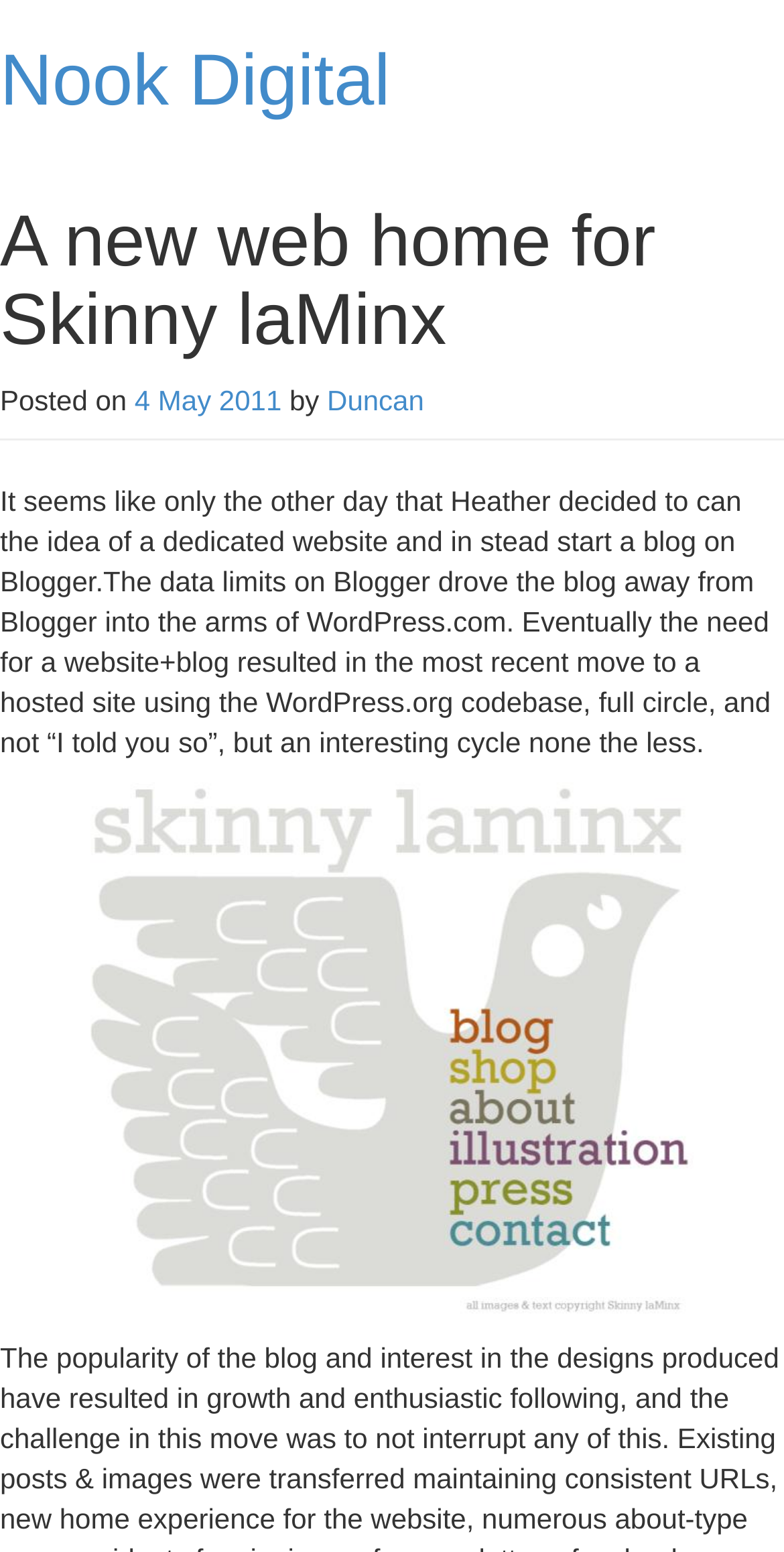Using details from the image, please answer the following question comprehensively:
When was the blog post published?

The answer can be found by looking at the text 'Posted on' followed by a link '4 May 2011', which suggests that the blog post was published on 4 May 2011.